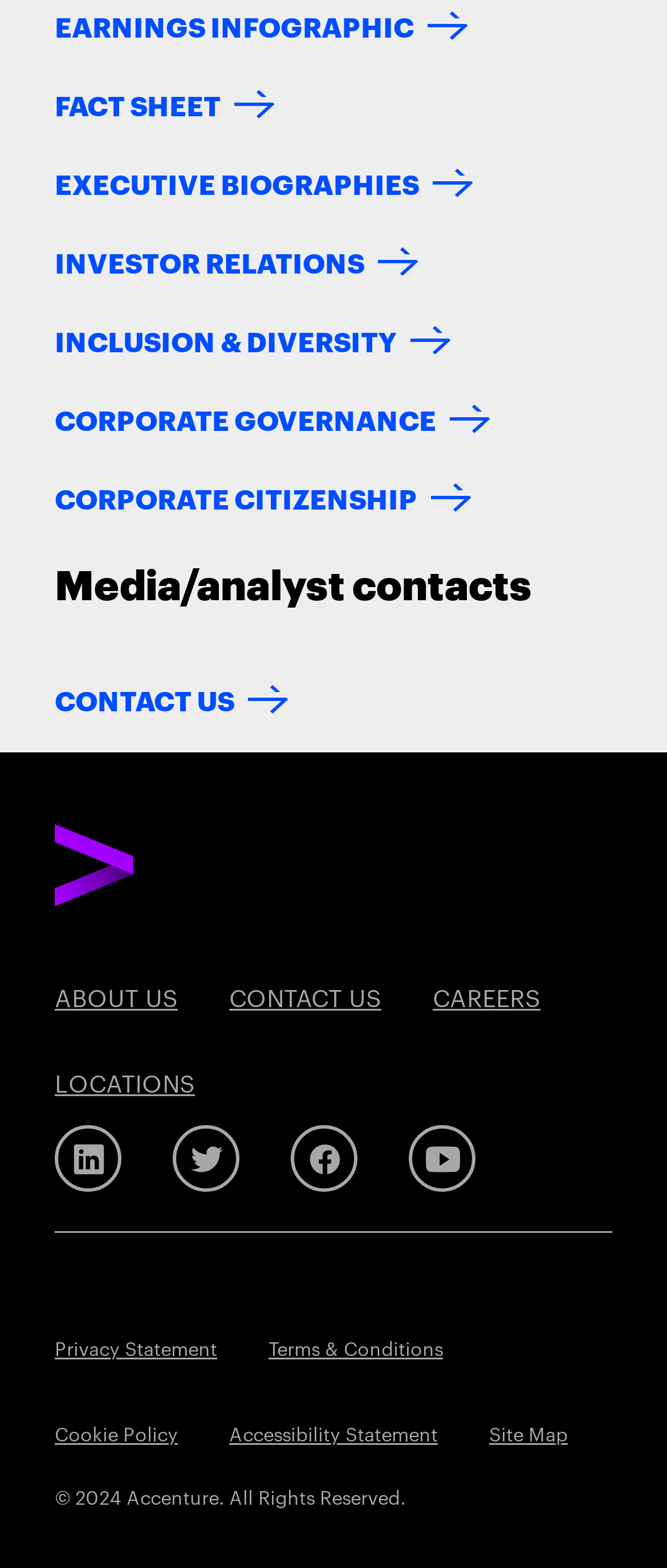Could you indicate the bounding box coordinates of the region to click in order to complete this instruction: "Follow Accenture on LinkedIn".

[0.082, 0.718, 0.182, 0.76]